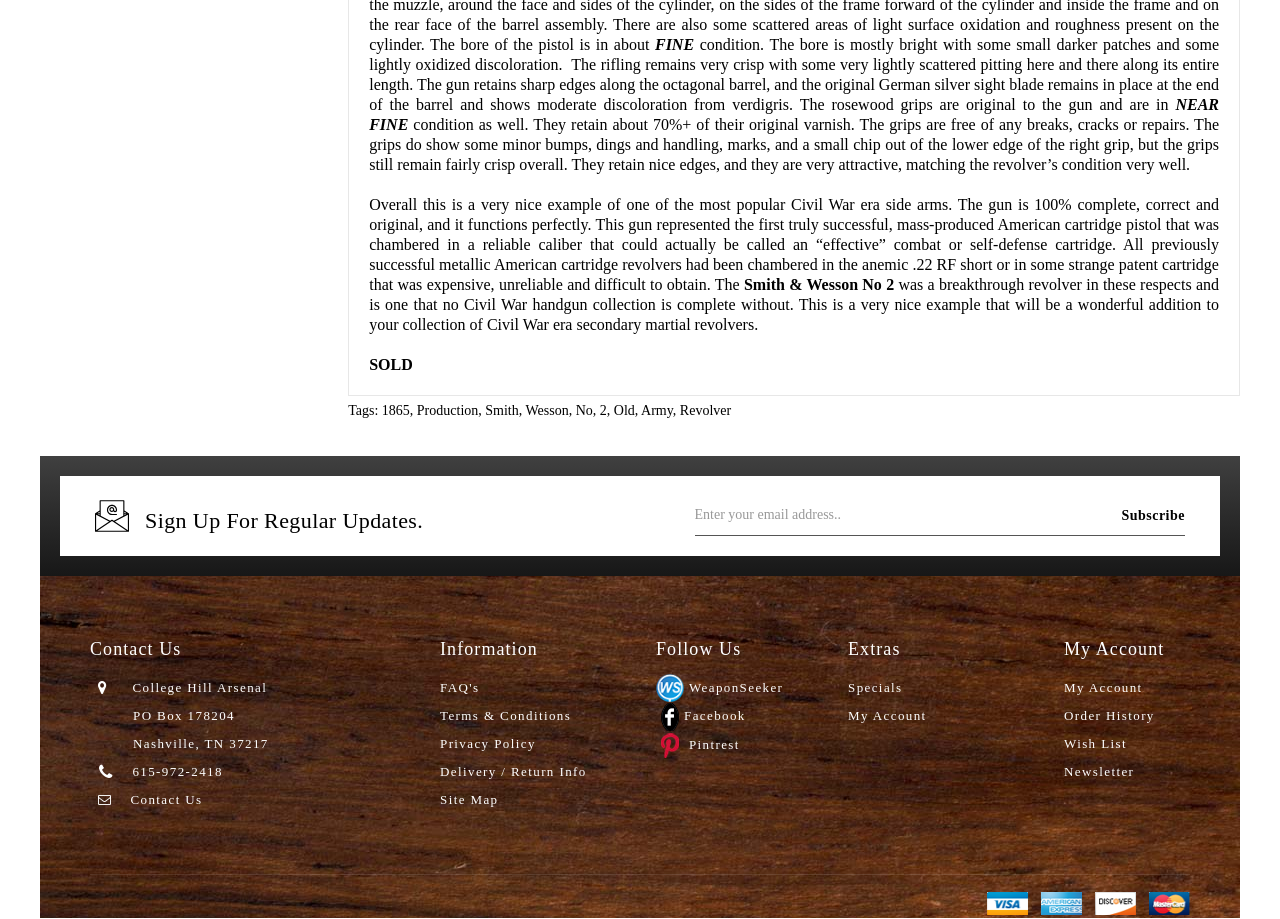Find the bounding box coordinates of the area that needs to be clicked in order to achieve the following instruction: "Click on the 'Home' link". The coordinates should be specified as four float numbers between 0 and 1, i.e., [left, top, right, bottom].

None